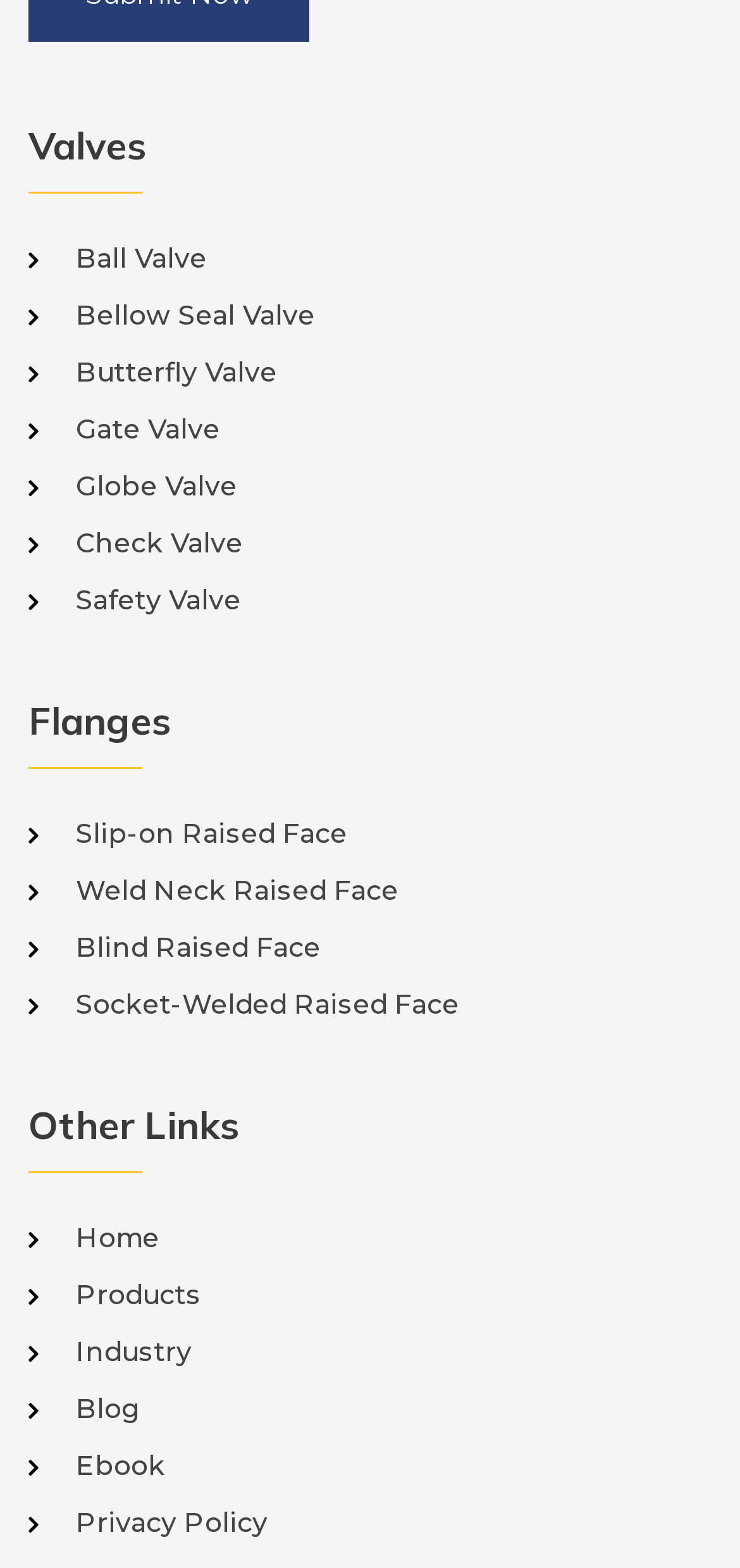Given the element description Slip-on Raised Face, predict the bounding box coordinates for the UI element in the webpage screenshot. The format should be (top-left x, top-left y, bottom-right x, bottom-right y), and the values should be between 0 and 1.

[0.103, 0.52, 0.962, 0.542]